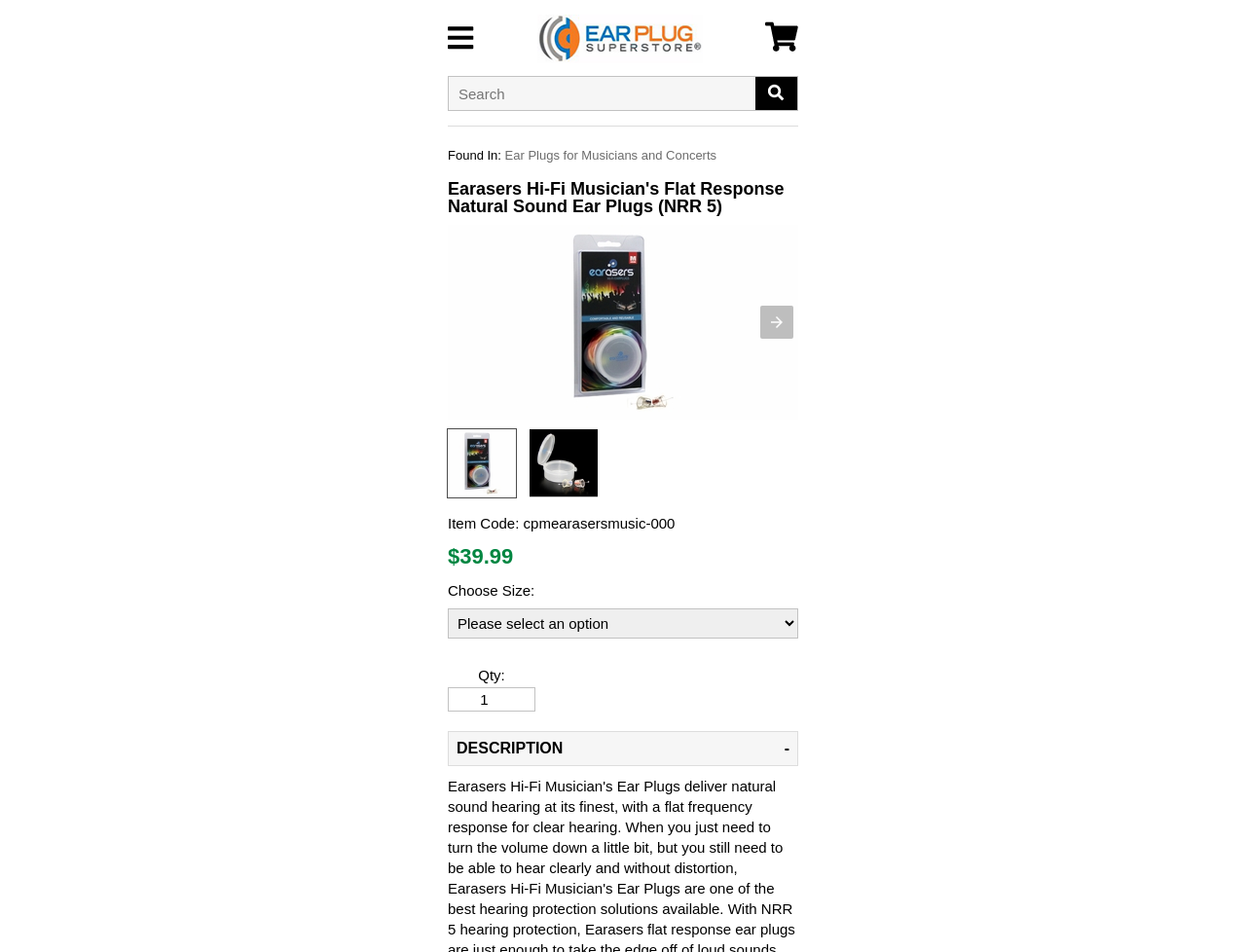Generate a comprehensive description of the contents of the webpage.

This webpage is about Earasers Hi-Fi Musician's Flat Response Natural Sound Ear Plugs with a noise reduction rating of 5. At the top right corner, there is a cart link with an accompanying image, and a menu button with an image. Below the menu button, there is a link to the Ear Plug Store with an image. 

To the right of the Ear Plug Store link, there is a search box with a search button and an image. Below the search box, there is a text "Found In:" followed by a link to "Ear Plugs for Musicians and Concerts". 

The main content of the webpage is a product description, which is headed by the product name "Earasers Hi-Fi Musician's Flat Response Natural Sound Ear Plugs (NRR 5)". Below the product name, there is a product image. 

On the right side of the product image, there are navigation buttons for a carousel, with a disabled "Previous item" button and an enabled "Next item" button. Below the carousel navigation buttons, there is a list box with two options, both of which are the same product name with accompanying images. 

Further down, there are details about the product, including an item code, price, and a "Choose Size" dropdown menu. Below the size menu, there is a quantity input field with a spin button. 

At the bottom of the page, there is a tab panel with a selected tab labeled "DESCRIPTION -".